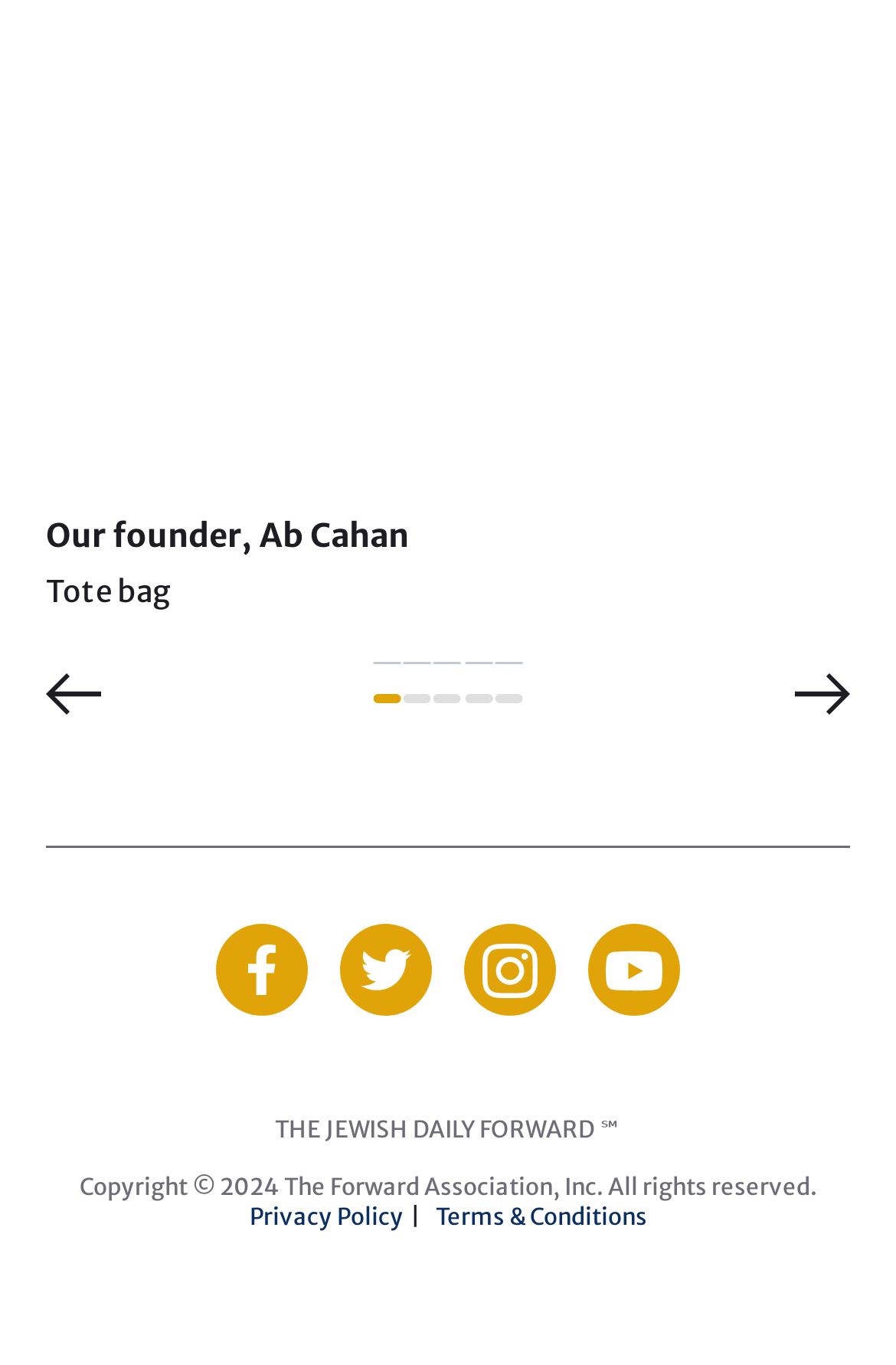Provide the bounding box coordinates for the UI element that is described by this text: "Terms & Conditions". The coordinates should be in the form of four float numbers between 0 and 1: [left, top, right, bottom].

[0.486, 0.881, 0.722, 0.903]